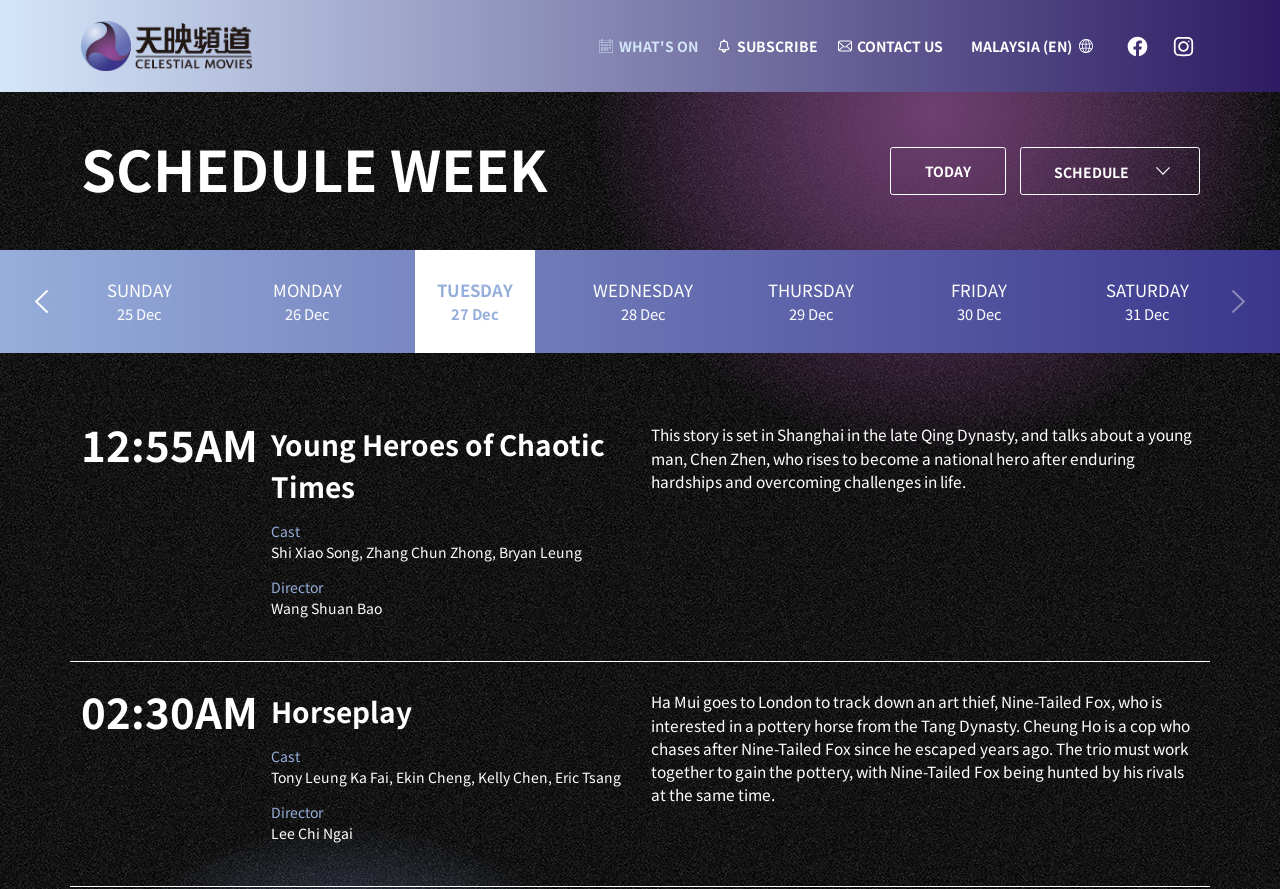Given the element description: "Subscribe", predict the bounding box coordinates of this UI element. The coordinates must be four float numbers between 0 and 1, given as [left, top, right, bottom].

[0.56, 0.043, 0.639, 0.059]